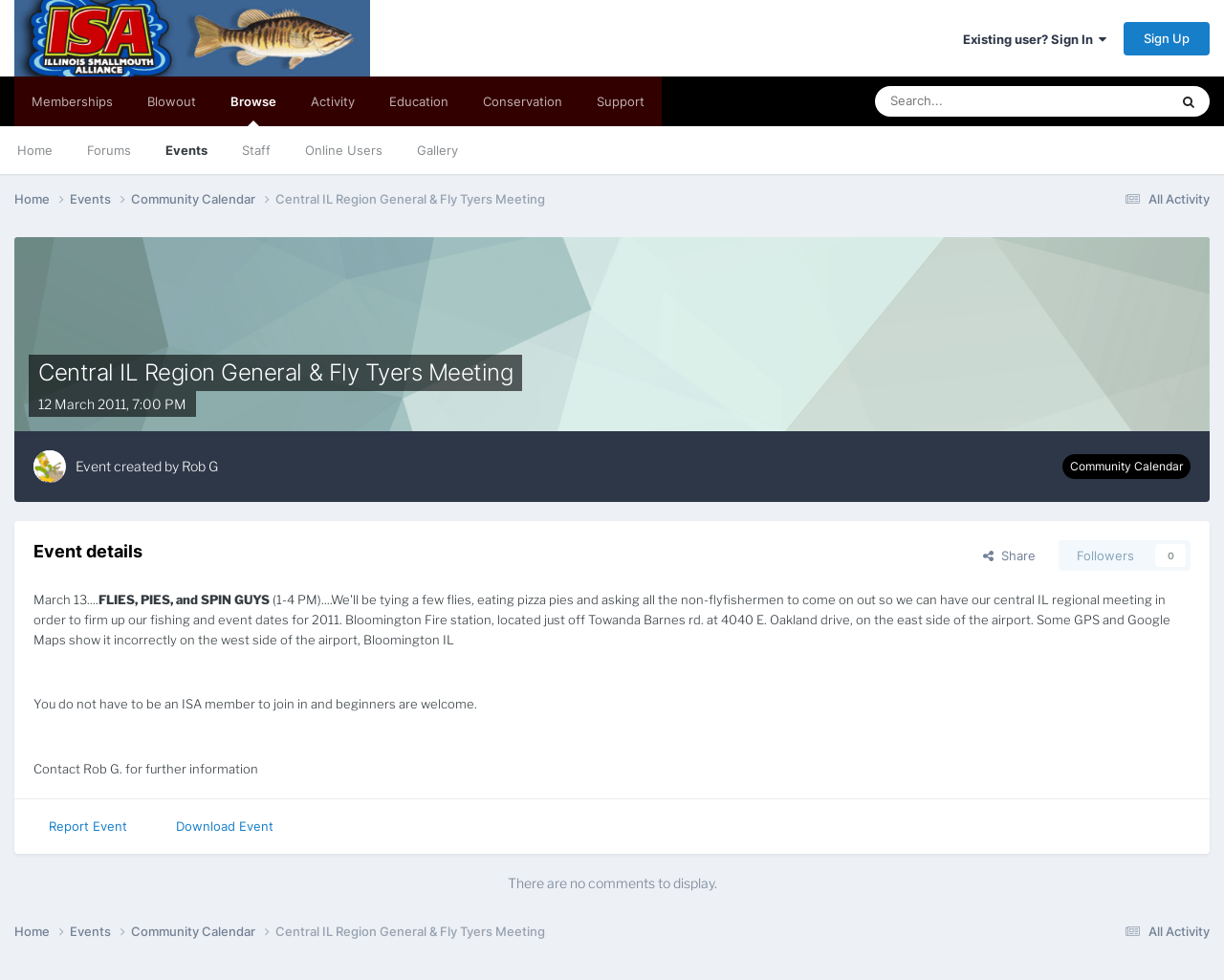What is the event about?
Answer the question with a detailed explanation, including all necessary information.

Based on the event details section, the event is about tying flies, eating pizza pies, and spinning guys, and it's open to non-flyfishermen as well.